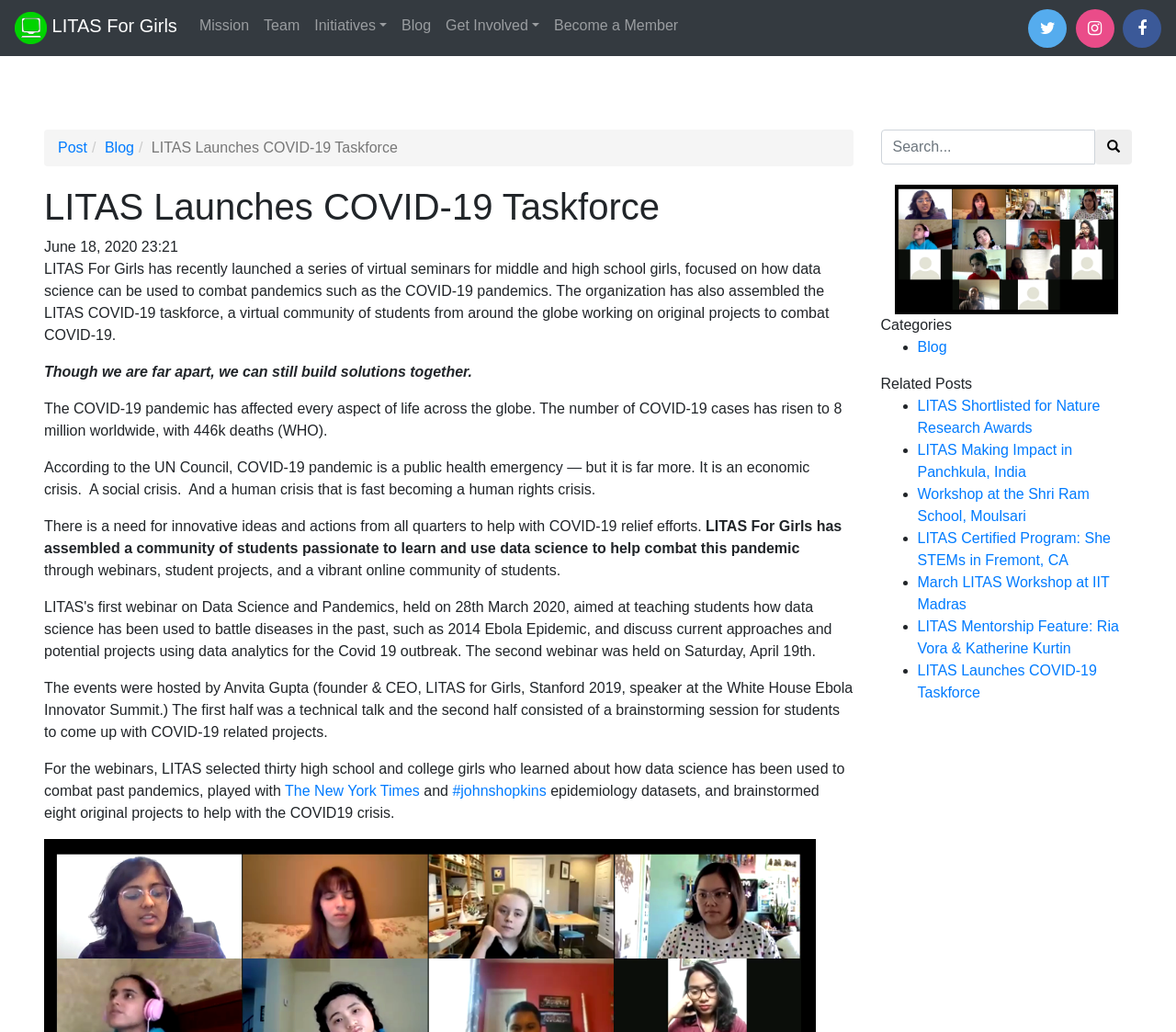Please provide a one-word or short phrase answer to the question:
How many webinars were held?

Two